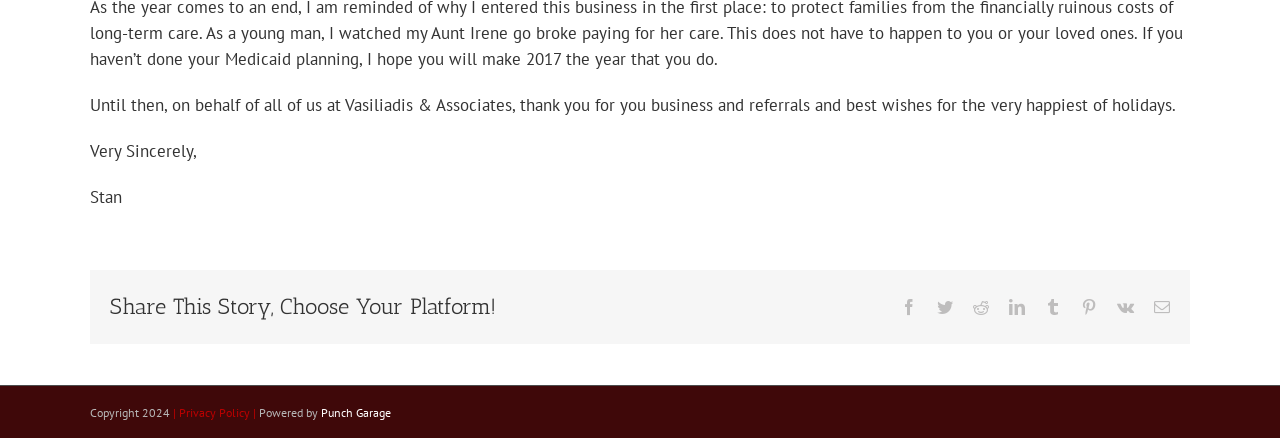Please pinpoint the bounding box coordinates for the region I should click to adhere to this instruction: "Visit Punch Garage website".

[0.251, 0.924, 0.305, 0.958]